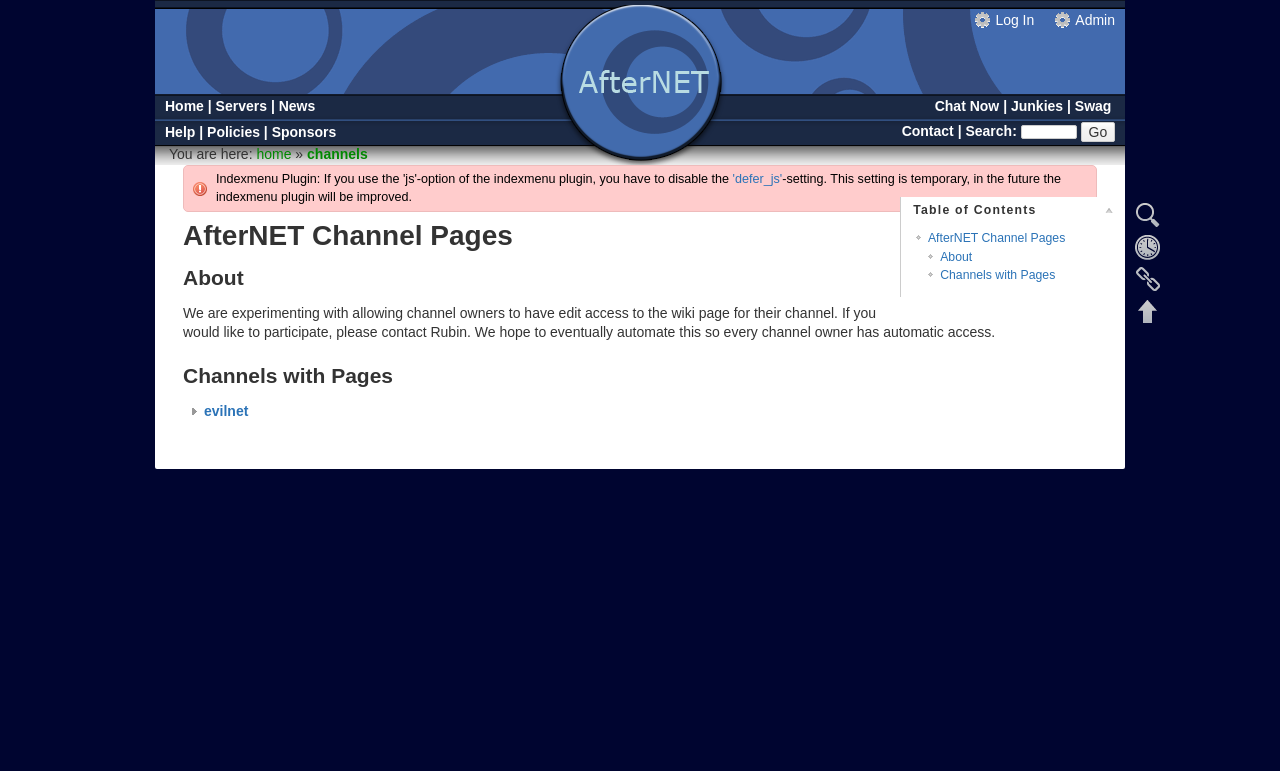Please identify the bounding box coordinates of the area I need to click to accomplish the following instruction: "Click on the 'Admin' link".

[0.824, 0.016, 0.871, 0.036]